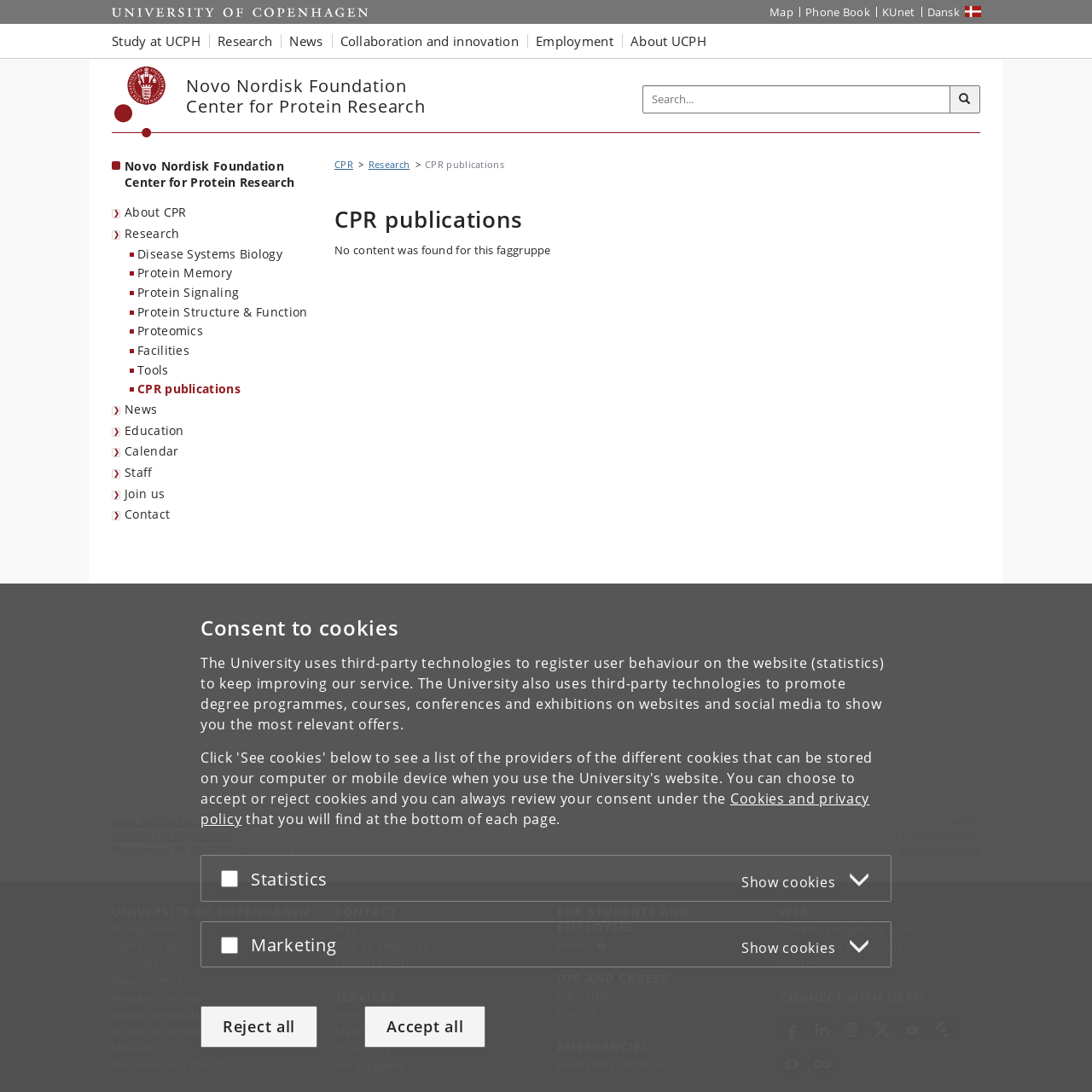Find the bounding box coordinates of the area that needs to be clicked in order to achieve the following instruction: "Search for something". The coordinates should be specified as four float numbers between 0 and 1, i.e., [left, top, right, bottom].

[0.588, 0.078, 0.898, 0.104]